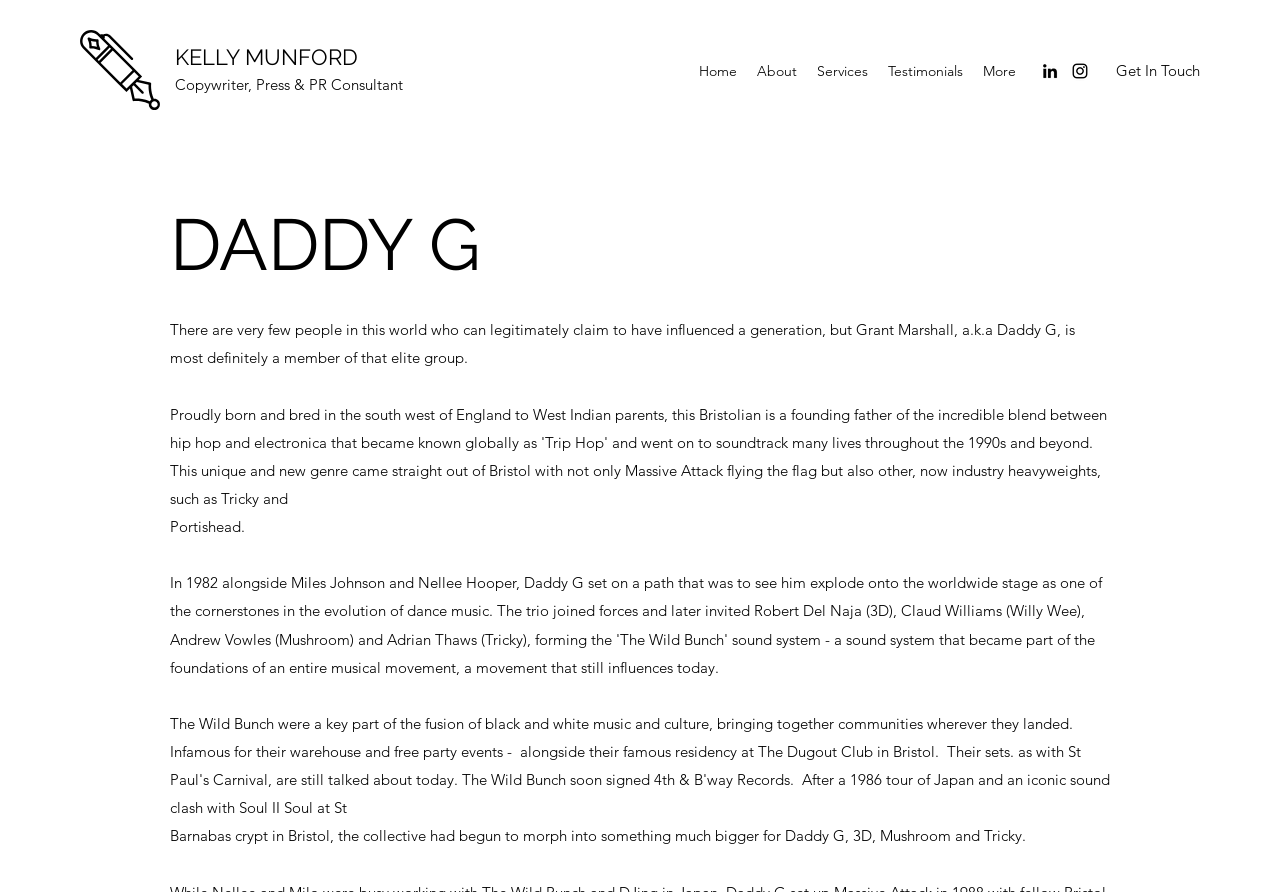Create an elaborate caption for the webpage.

The webpage is about Daddy G, a renowned figure in the music industry, and Kelly Munford, a copywriter, press, and PR consultant. At the top left, there is a link to an unknown page. Next to it, a link to Kelly Munford's profile is situated. Below these links, a brief description of Kelly Munford's profession is displayed.

On the top right, a navigation menu labeled "Site" is located, containing links to various pages, including "Home", "About", "Services", "Testimonials", and "More". To the right of the navigation menu, a social bar with links to LinkedIn and Instagram is positioned, each accompanied by its respective icon.

The main content of the webpage is dedicated to Daddy G, with a large heading "DADDY G" situated at the top. Below the heading, a paragraph describes Daddy G's influence on a generation, followed by a mention of Portishead. Further down, another paragraph provides more information about Daddy G's career, mentioning Barnabas crypt in Bristol and his collaborators.

At the very bottom of the page, a "Get In Touch" link is placed.